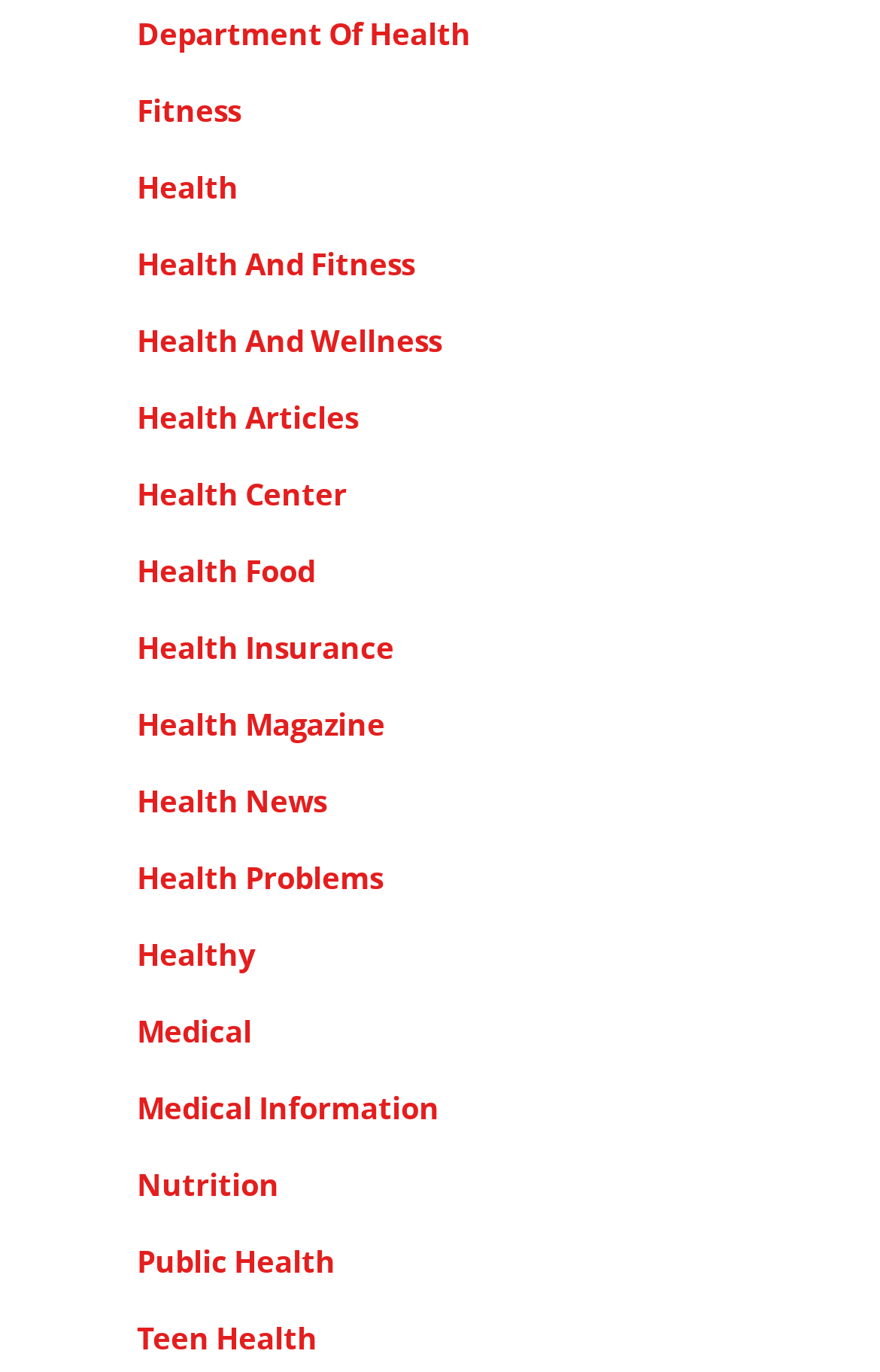Locate the UI element described by Medical and provide its bounding box coordinates. Use the format (top-left x, top-left y, bottom-right x, bottom-right y) with all values as floating point numbers between 0 and 1.

[0.155, 0.736, 0.286, 0.766]